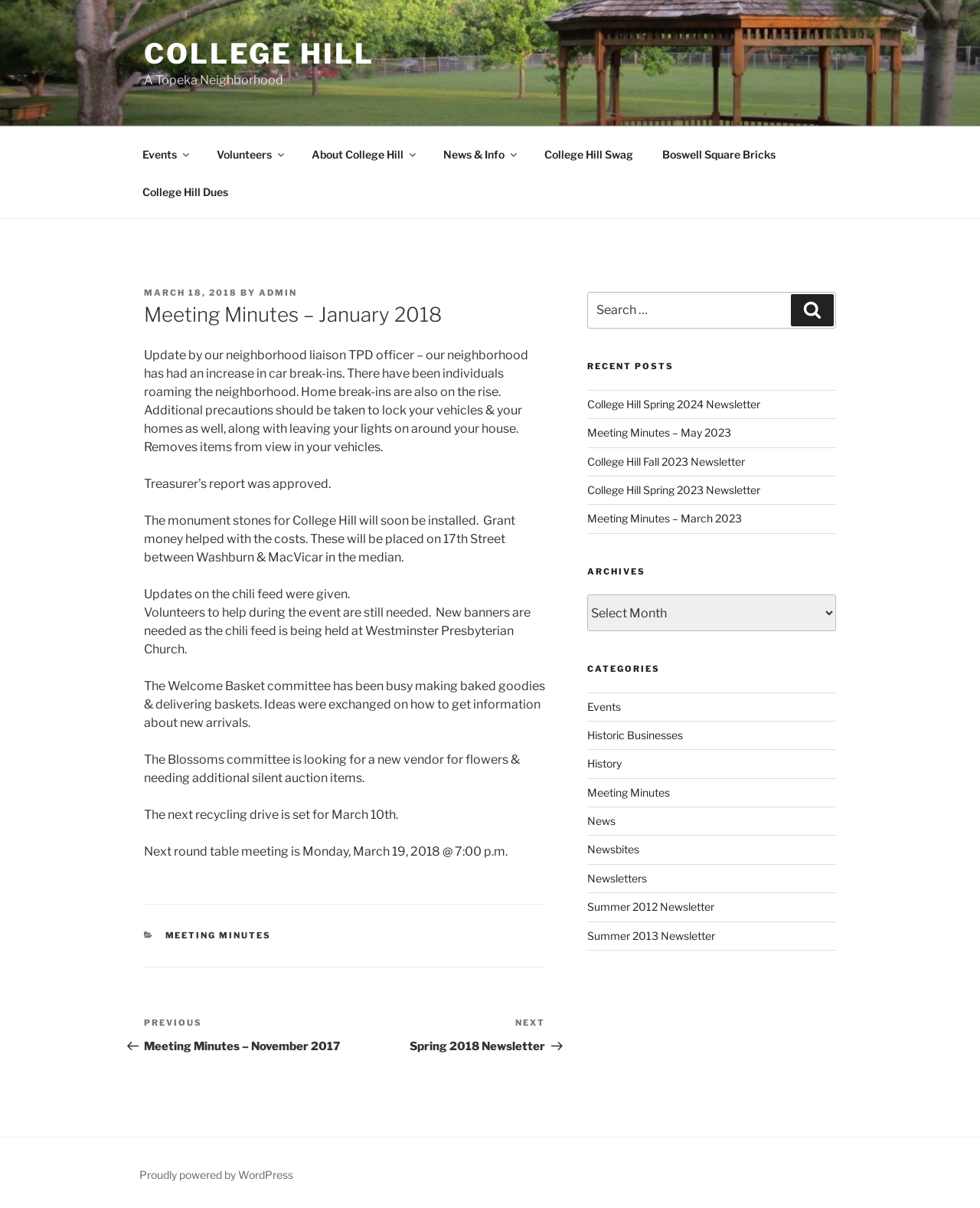Please determine the bounding box coordinates of the element's region to click in order to carry out the following instruction: "Click on 'Cooking Articles'". The coordinates should be four float numbers between 0 and 1, i.e., [left, top, right, bottom].

None